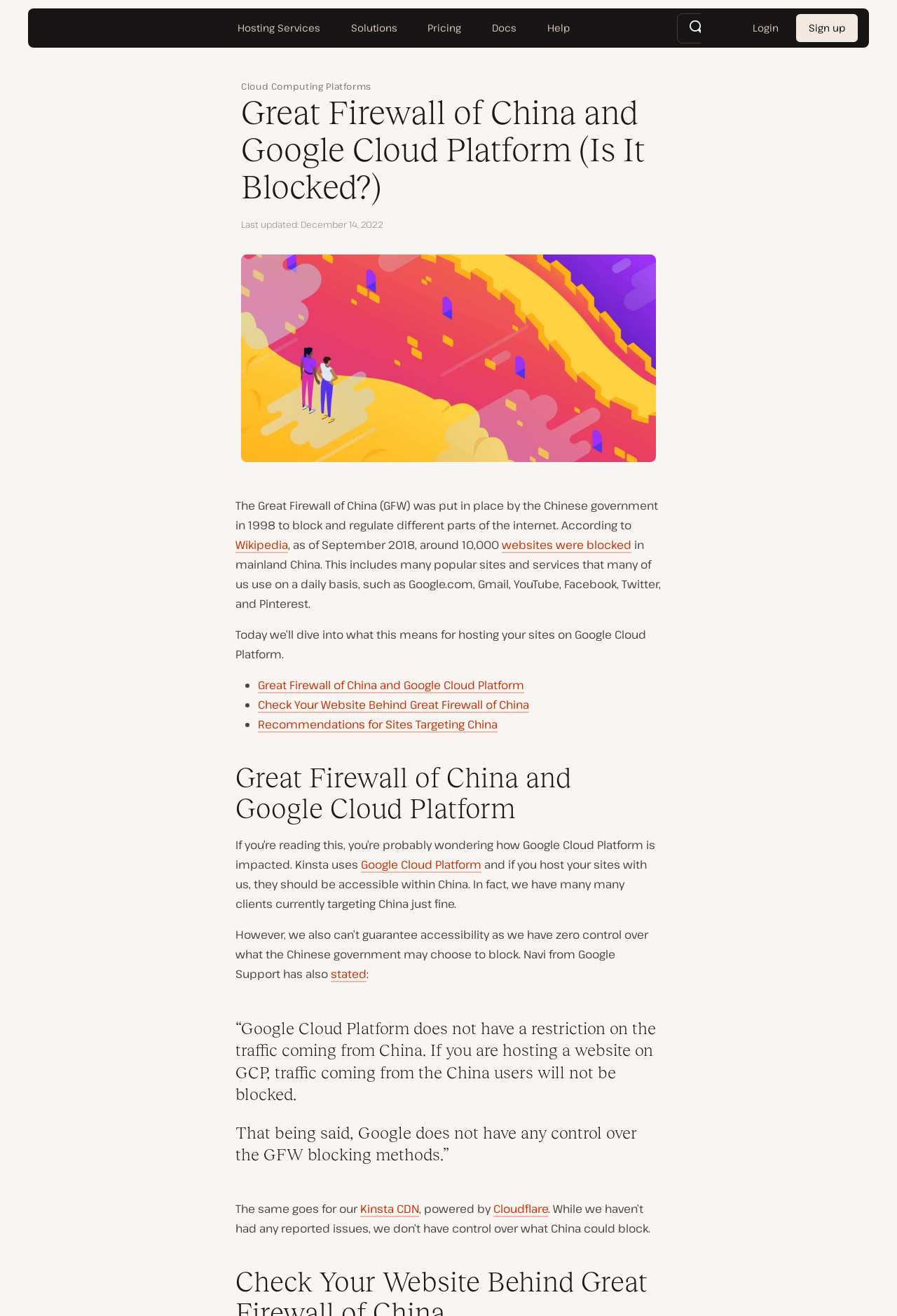Identify the bounding box coordinates of the clickable region necessary to fulfill the following instruction: "Login to your account". The bounding box coordinates should be four float numbers between 0 and 1, i.e., [left, top, right, bottom].

[0.825, 0.011, 0.882, 0.032]